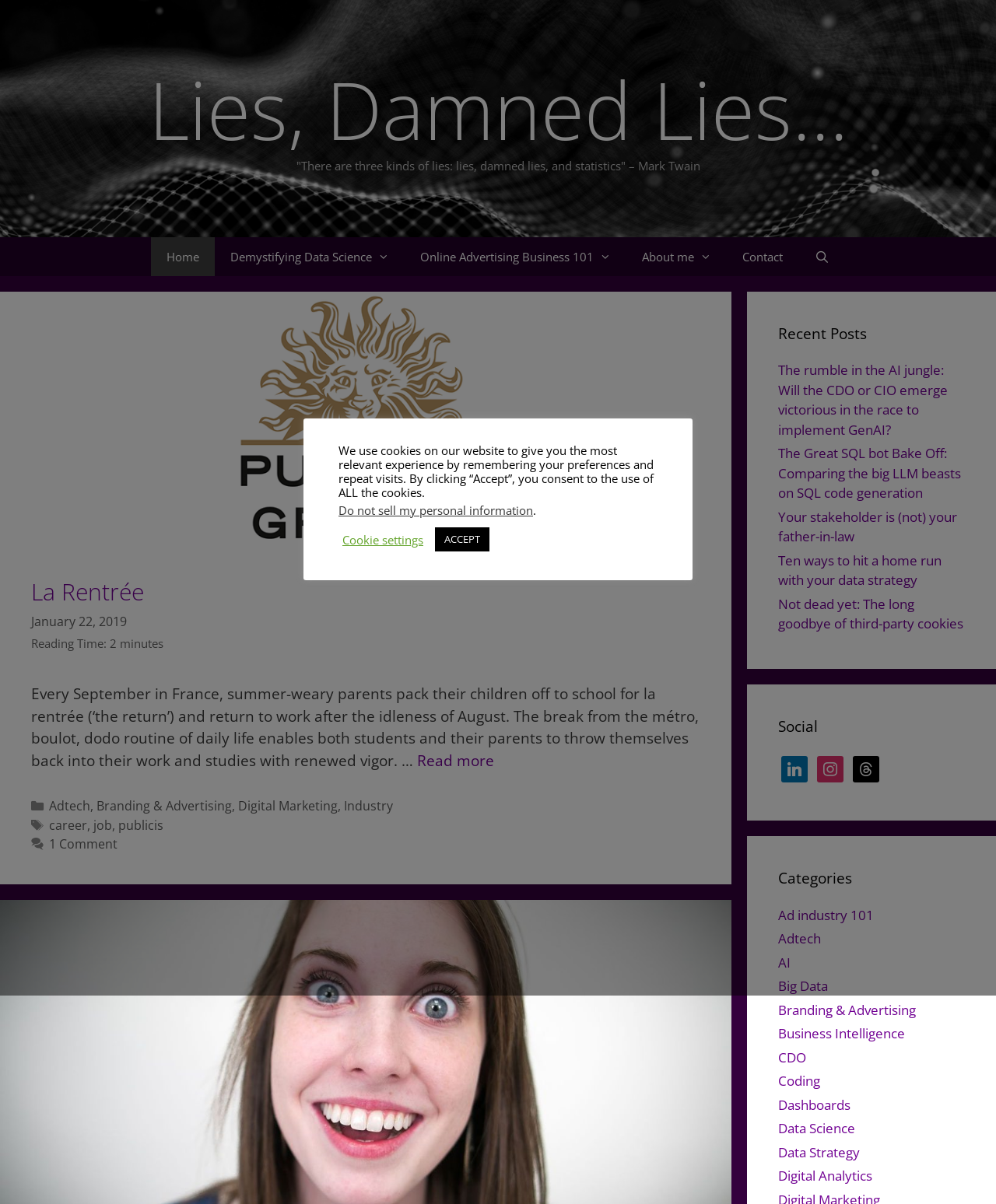Please indicate the bounding box coordinates for the clickable area to complete the following task: "Read the article 'La Rentrée'". The coordinates should be specified as four float numbers between 0 and 1, i.e., [left, top, right, bottom].

[0.031, 0.48, 0.703, 0.524]